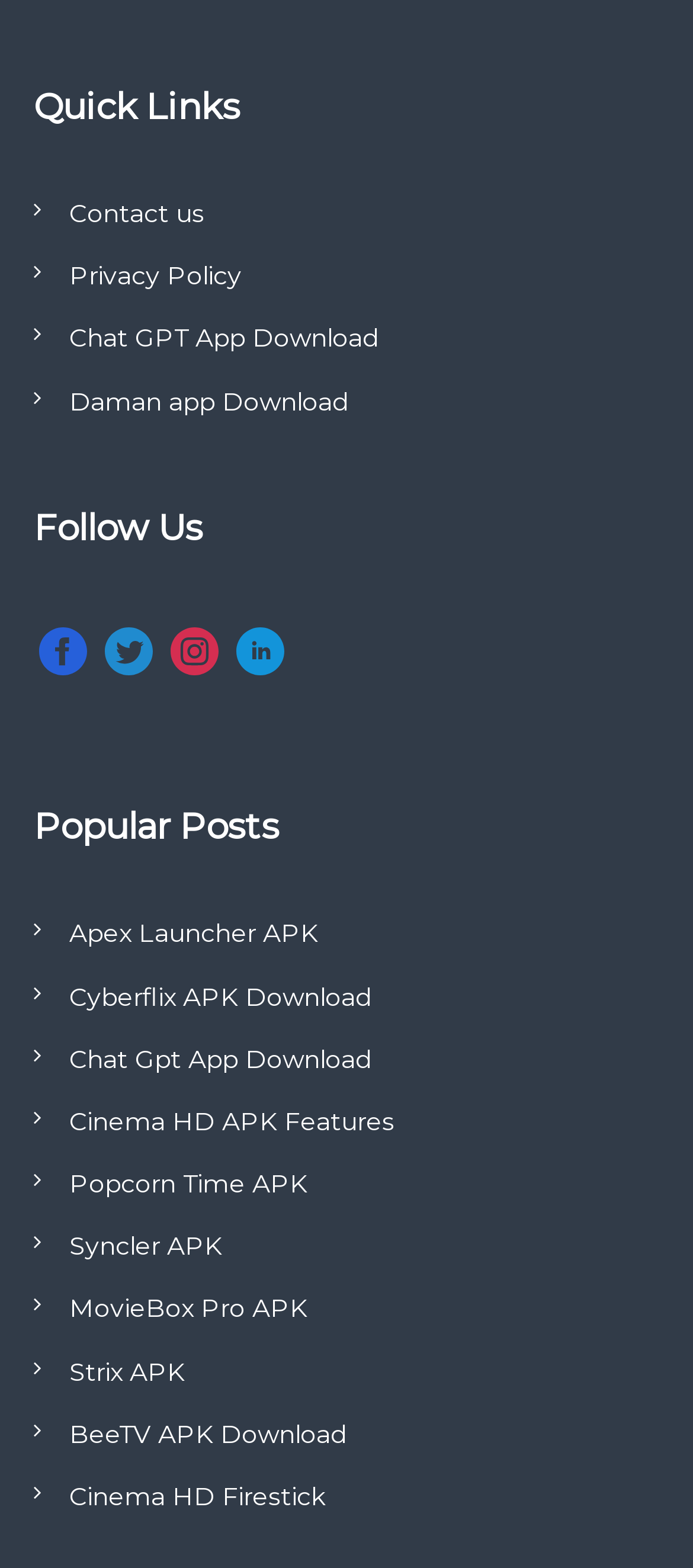Please specify the bounding box coordinates in the format (top-left x, top-left y, bottom-right x, bottom-right y), with all values as floating point numbers between 0 and 1. Identify the bounding box of the UI element described by: Popcorn Time APK

[0.1, 0.745, 0.444, 0.765]